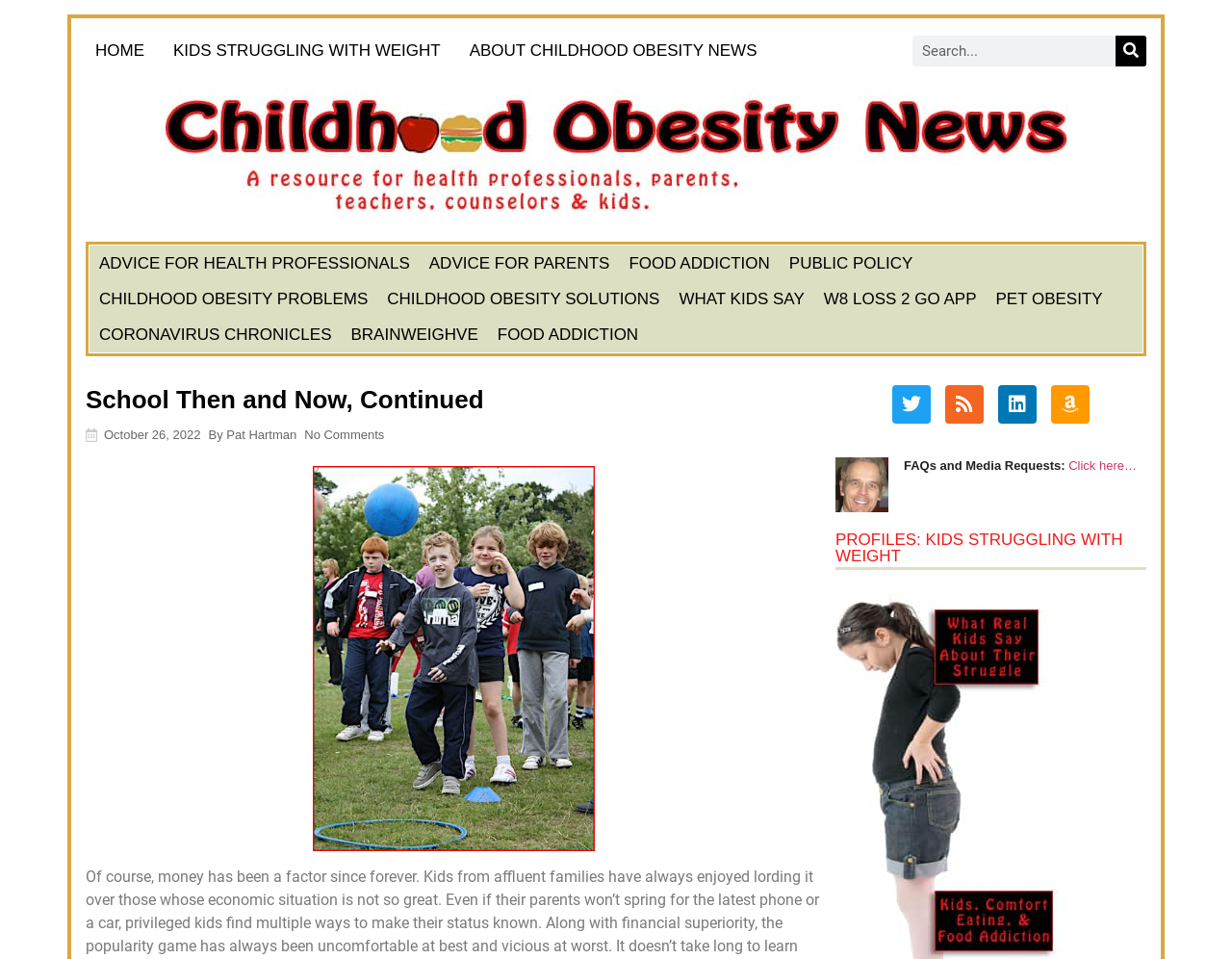What is the main topic of this webpage?
Refer to the image and answer the question using a single word or phrase.

Childhood Obesity